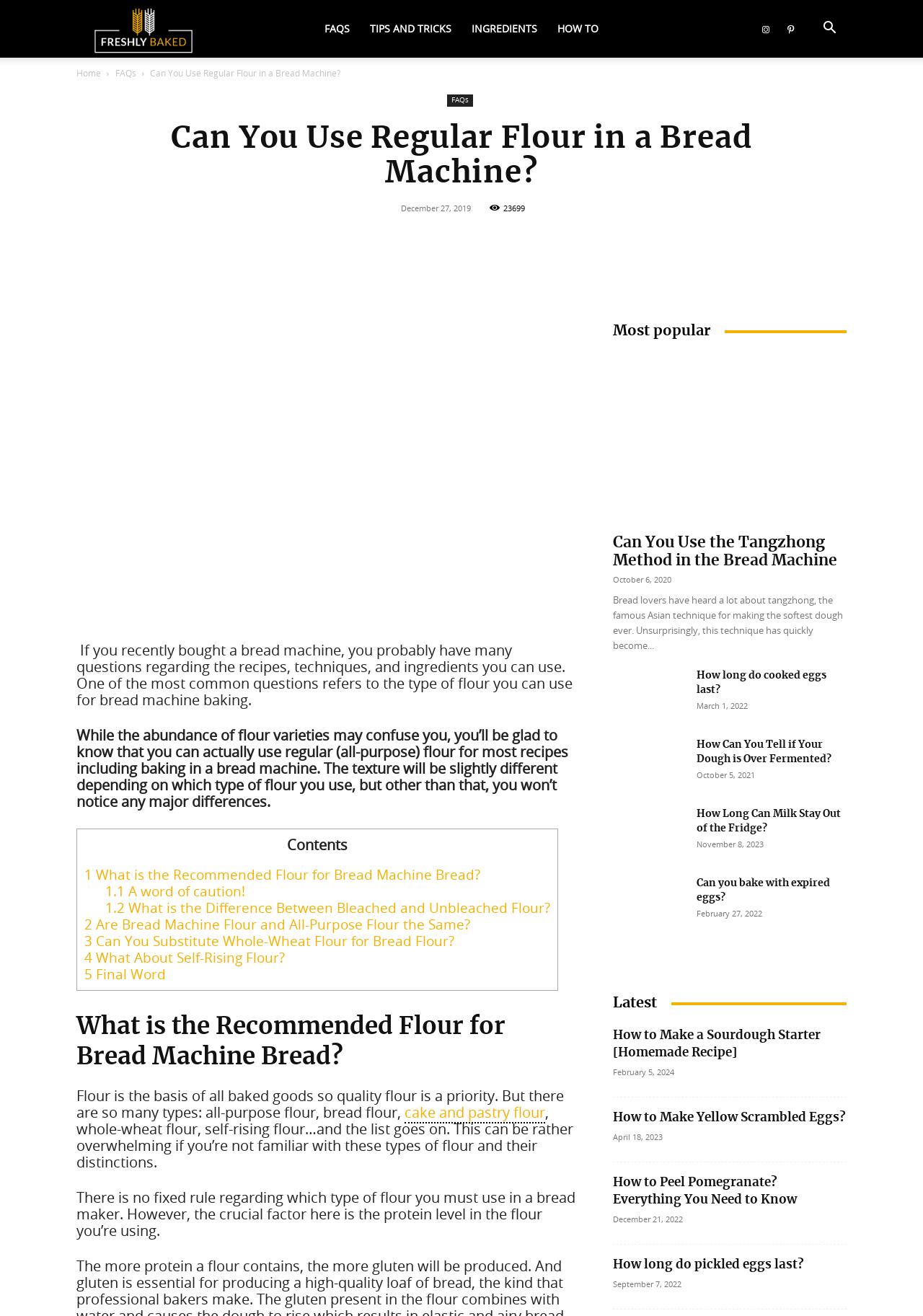How many headings are available in the 'Most popular' section?
Using the information from the image, provide a comprehensive answer to the question.

The 'Most popular' section contains a list of articles with headings. By counting these headings, we can determine that there are 5 headings available in the 'Most popular' section.